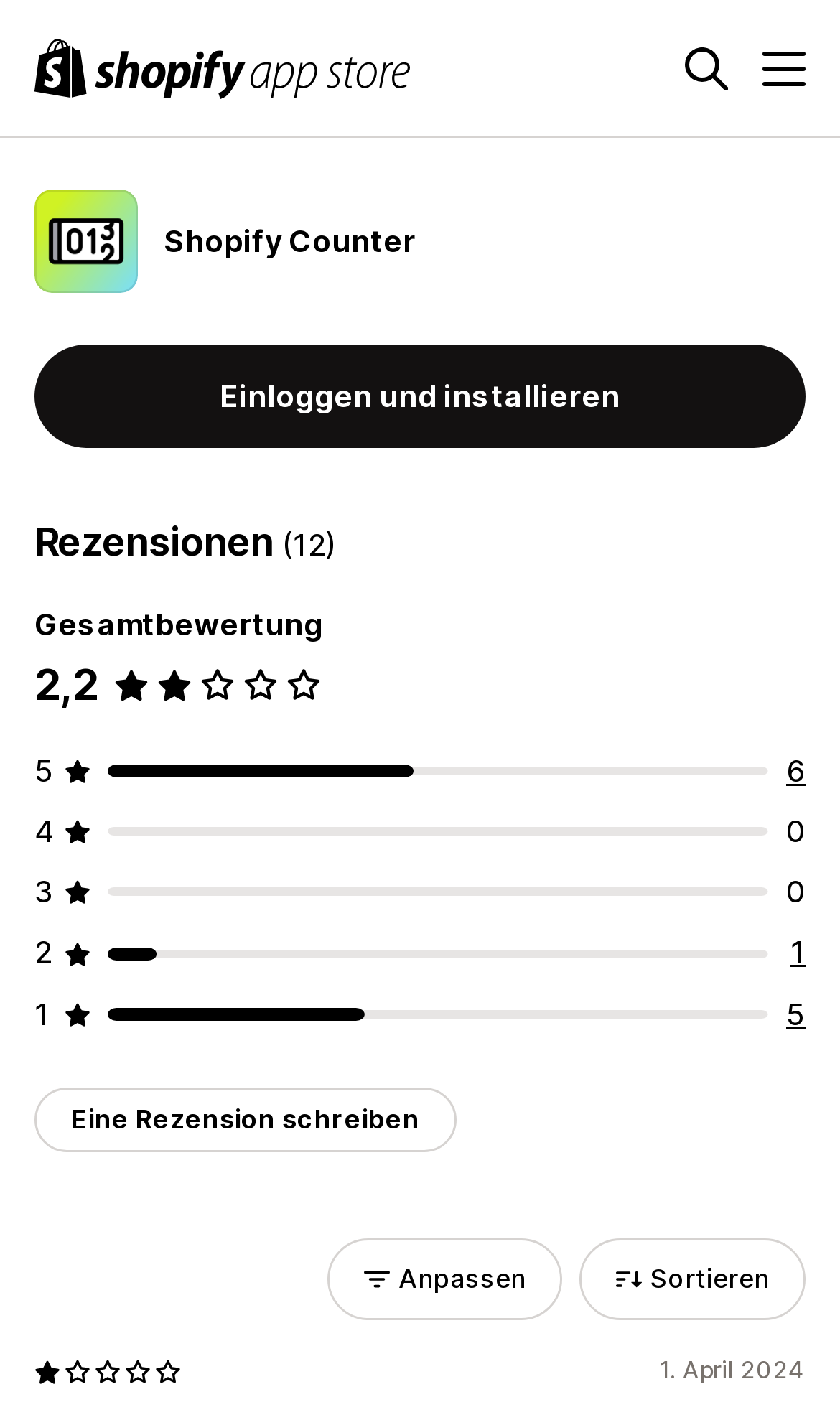Write an extensive caption that covers every aspect of the webpage.

The webpage appears to be an app store page for Shopify Counter, a sales and order management tool. At the top left, there is a Shopify App Store logo, which is an image. Next to it, there is a search button with a magnifying glass icon. On the top right, there is a menu button.

Below the top navigation, there is a figure with an image of Shopify Counter, accompanied by a heading with the same name. Underneath, there is a prominent call-to-action button to "Einloggen und installieren" (log in and install).

The page also features a reviews section, which displays an overall rating of 2.2 out of 5 stars, based on 12 reviews. There are links to view 6, 1, and 5 reviews, respectively. Users can also write their own review by clicking the "Eine Rezension schreiben" button.

Further down, there are buttons to customize and sort the reviews. The page also displays a rating of 1 out of 5 stars, represented by a series of star icons. Finally, there is a date stamp of April 1, 2024, at the bottom right of the page.